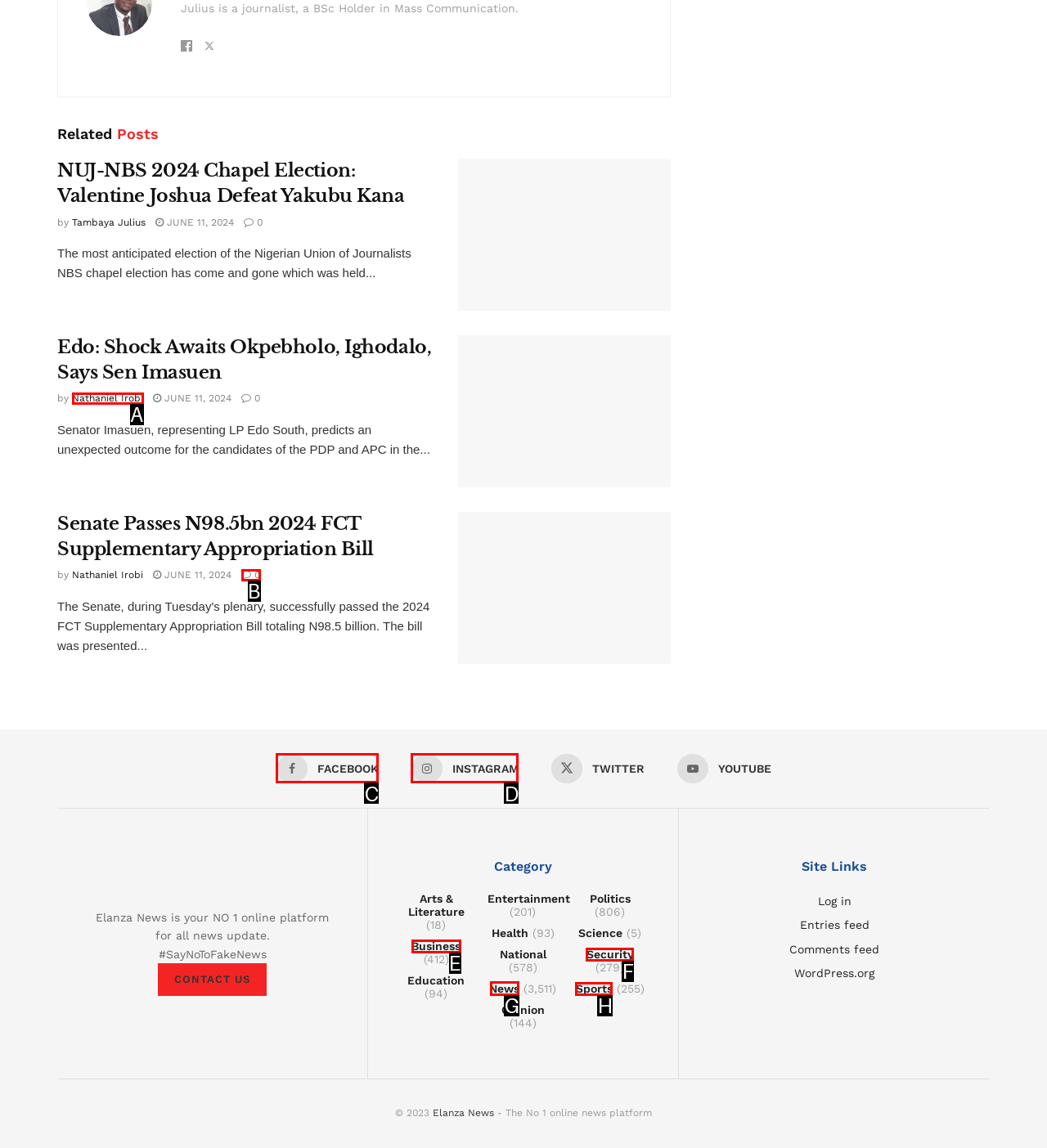Determine the appropriate lettered choice for the task: View Search Form. Reply with the correct letter.

None